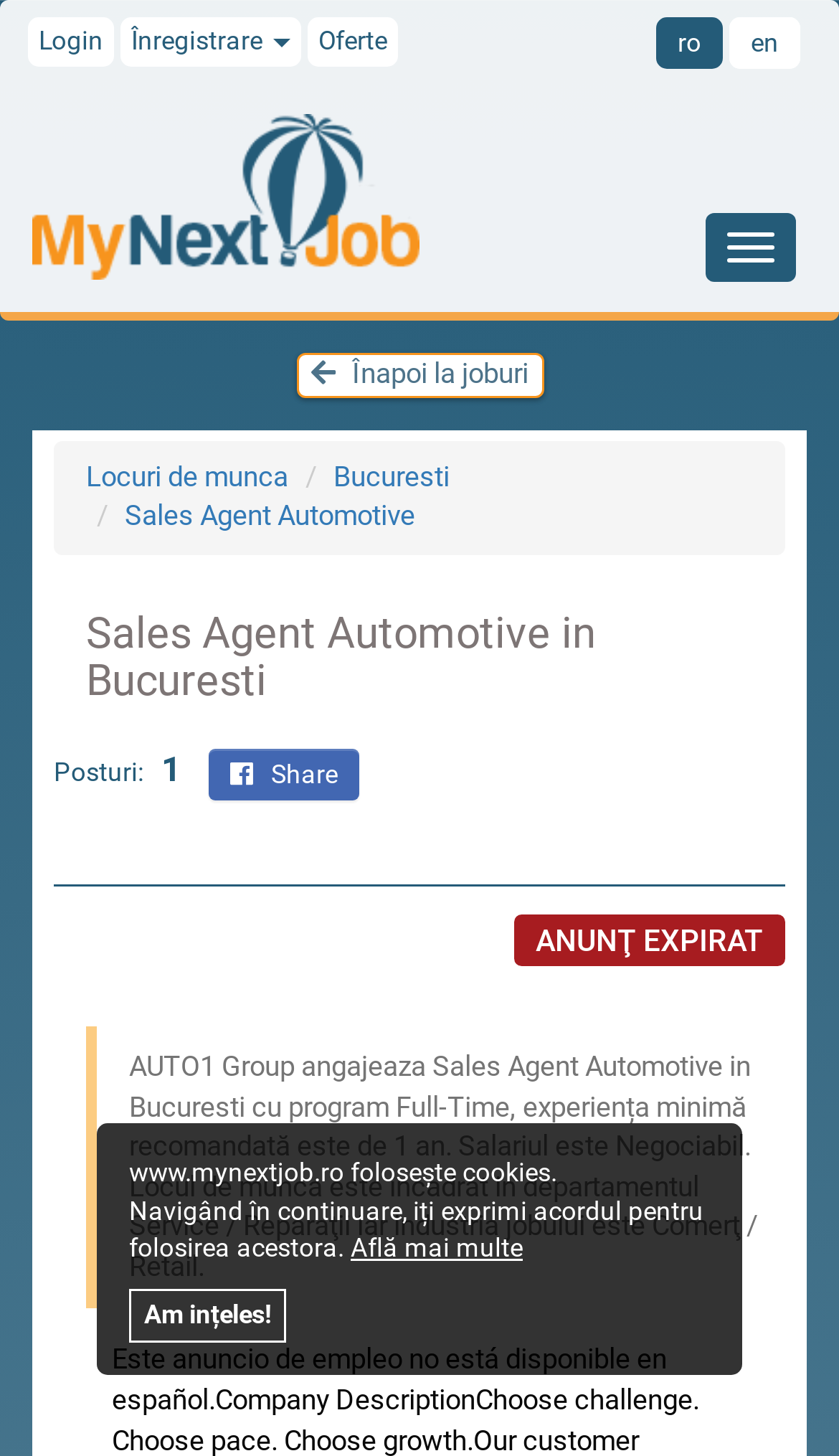Kindly determine the bounding box coordinates for the area that needs to be clicked to execute this instruction: "Go to job list".

[0.0, 0.057, 0.538, 0.214]